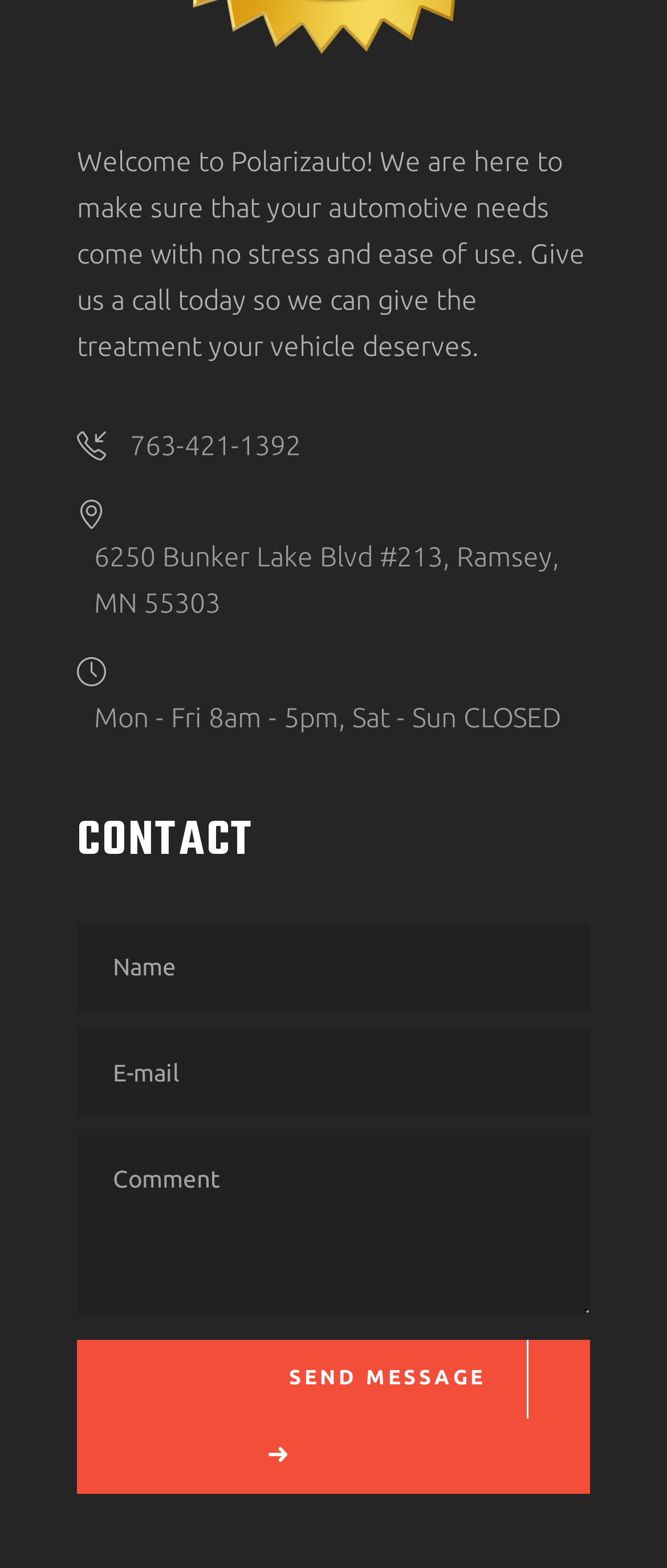Using the element description: "name="message" placeholder="Comment"", determine the bounding box coordinates. The coordinates should be in the format [left, top, right, bottom], with values between 0 and 1.

[0.115, 0.724, 0.885, 0.838]